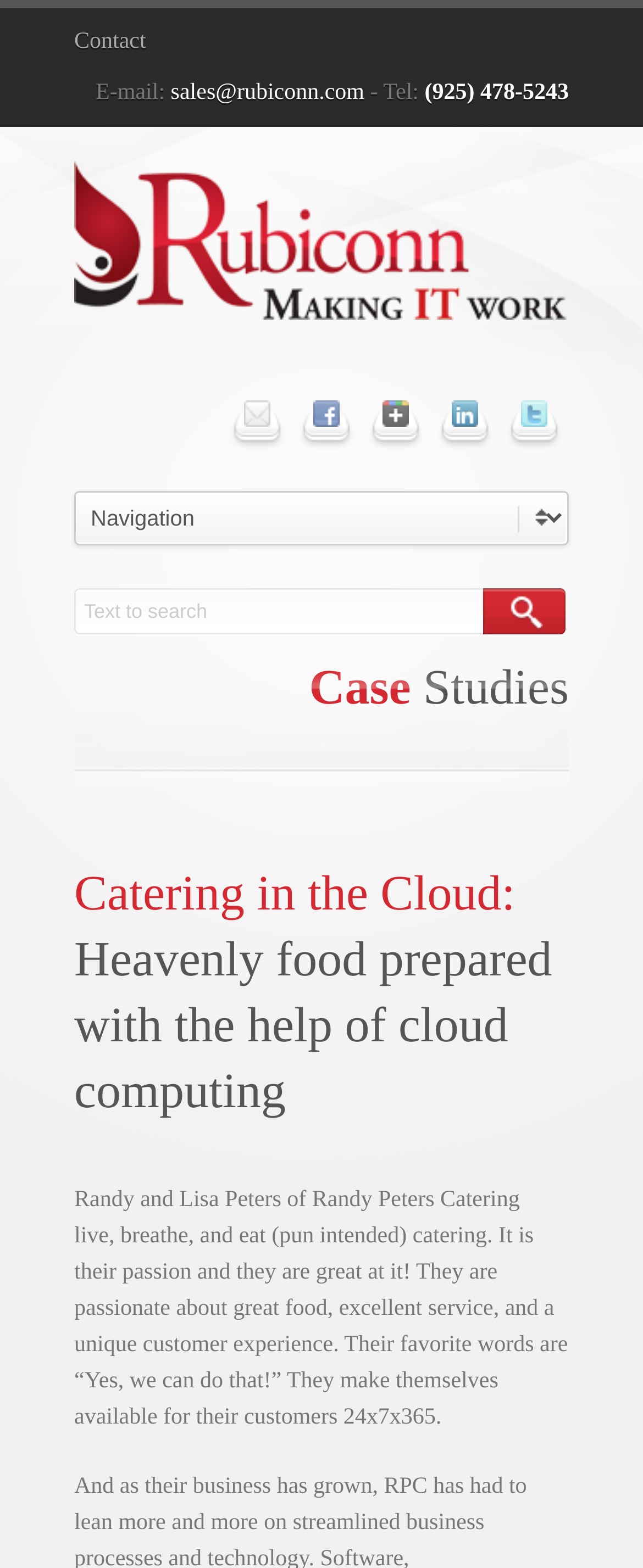Provide a comprehensive description of the webpage.

The webpage is about case studies, with a focus on a specific study titled "Catering in the Cloud: Heavenly food prepared with the help of cloud computing". 

At the top of the page, there is a navigation section with a "Contact" link, followed by the company's email address and phone number. Below this, there are social media links, including email, Facebook, Google+, LinkedIn, and Twitter, each accompanied by an icon. 

To the right of the social media links, there is a search bar with a combobox and a "Search" button. 

The main content of the page is the case study, which is divided into two sections. The first section is a heading that reads "Catering in the Cloud:", and the second section is a block of text that describes Randy Peters Catering, a company that is passionate about great food, excellent service, and unique customer experiences.